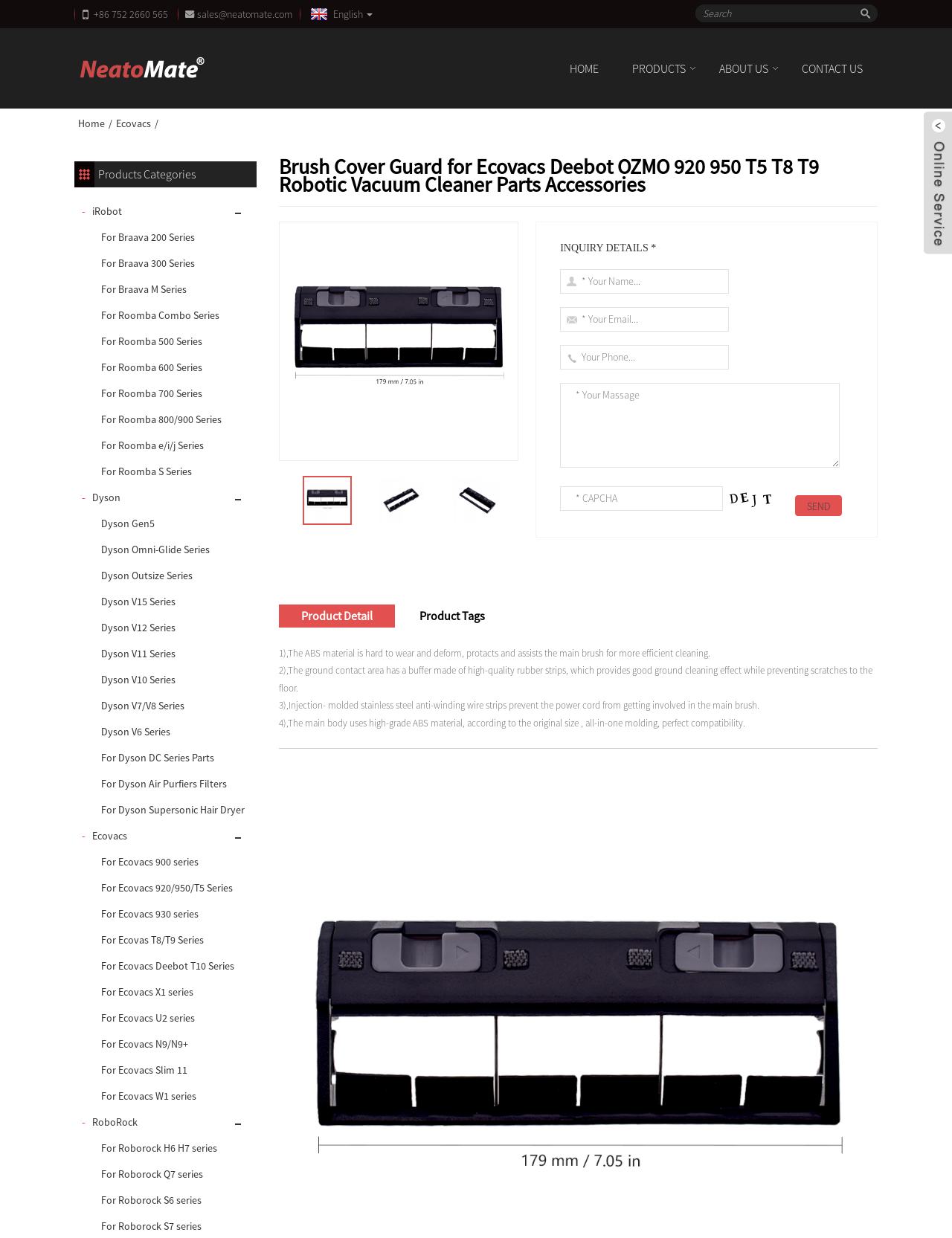Highlight the bounding box coordinates of the element you need to click to perform the following instruction: "Search for products."

[0.73, 0.004, 0.896, 0.018]